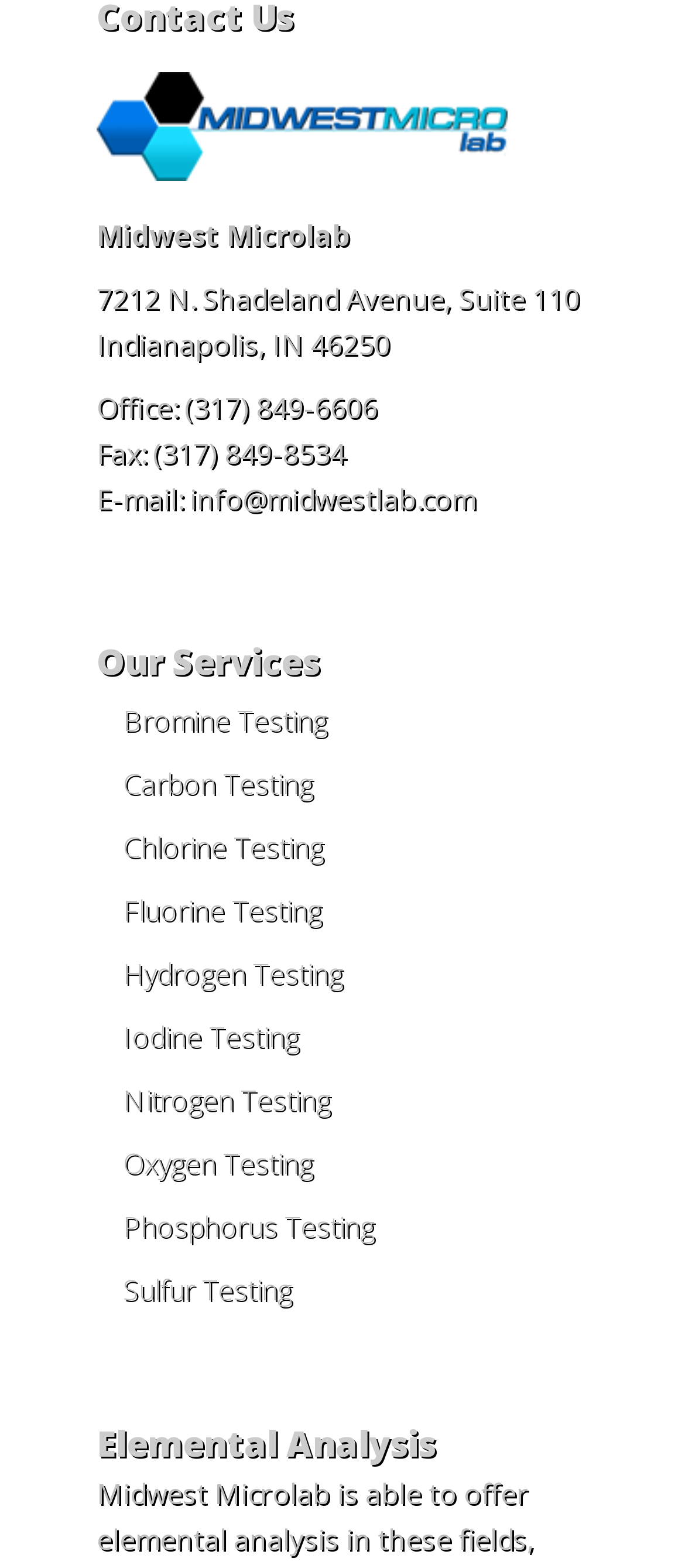What is the company's fax number?
Using the information from the image, give a concise answer in one word or a short phrase.

(317) 849-8534